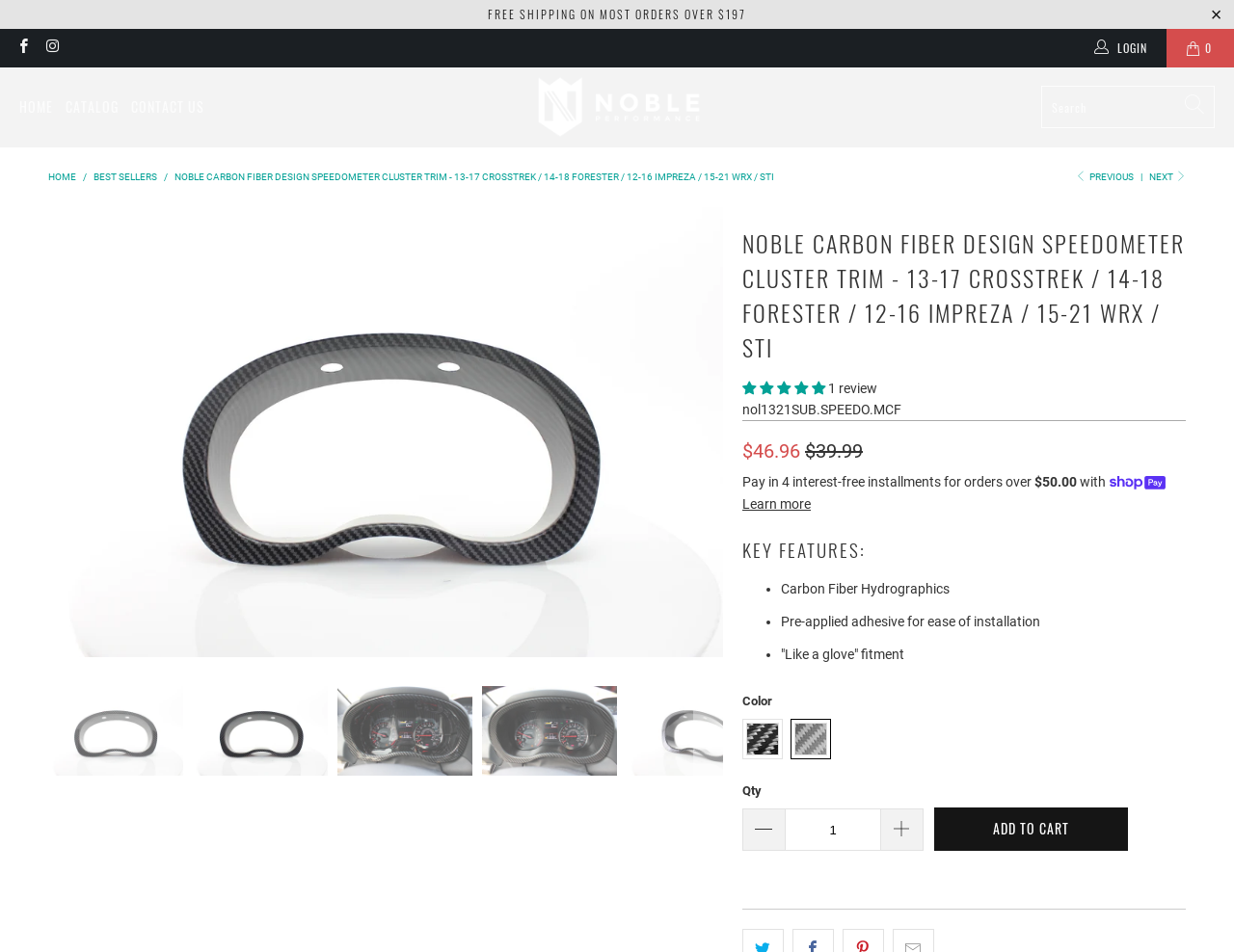Answer the question using only one word or a concise phrase: What is the purpose of the pre-applied adhesive?

Ease of installation